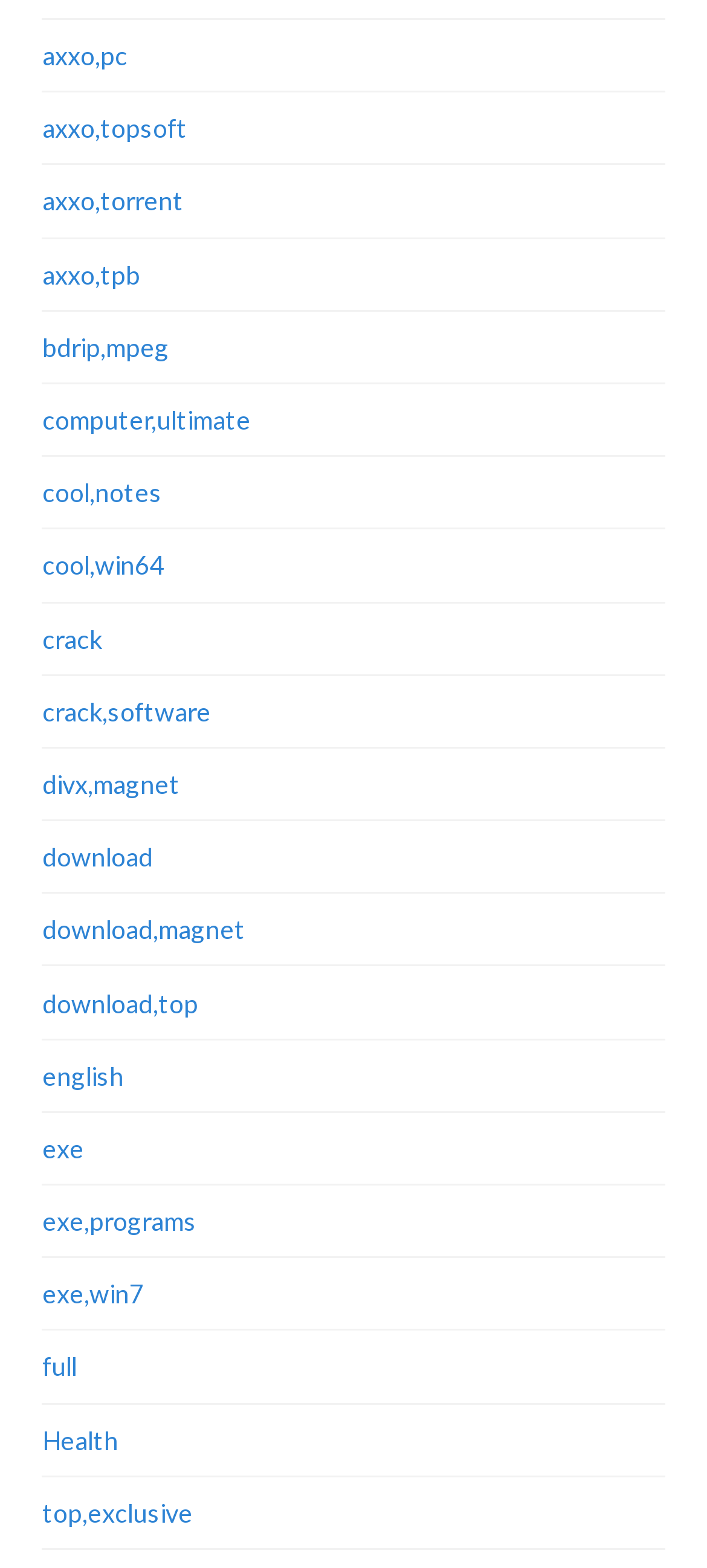Identify the bounding box coordinates for the region to click in order to carry out this instruction: "access top exclusive content". Provide the coordinates using four float numbers between 0 and 1, formatted as [left, top, right, bottom].

[0.06, 0.952, 0.273, 0.977]